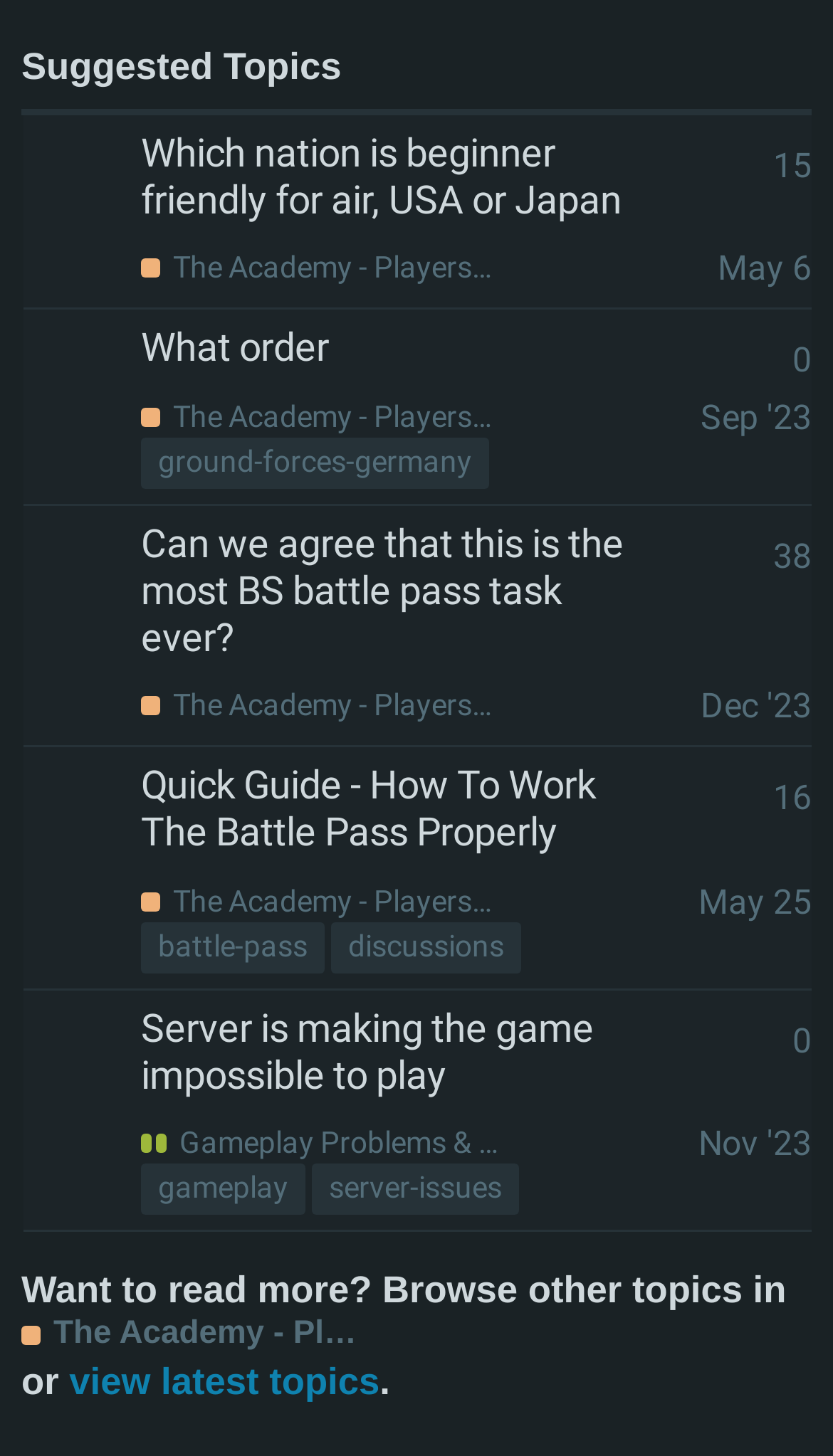Show the bounding box coordinates for the HTML element as described: "Go Web Systems".

None